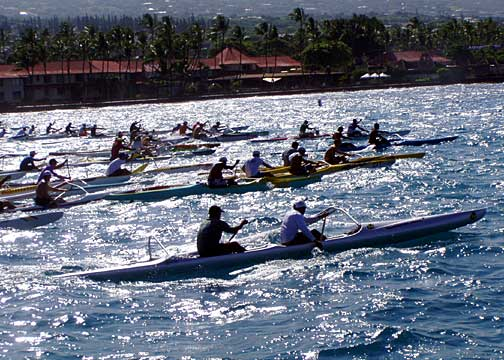What is the mood of the racers at the start line?
Please provide a comprehensive answer to the question based on the webpage screenshot.

The caption describes the anticipation as palpable, indicating that the racers are eagerly waiting at the start line, embodying the spirit of teamwork and athleticism in this traditional Hawaiian sport.